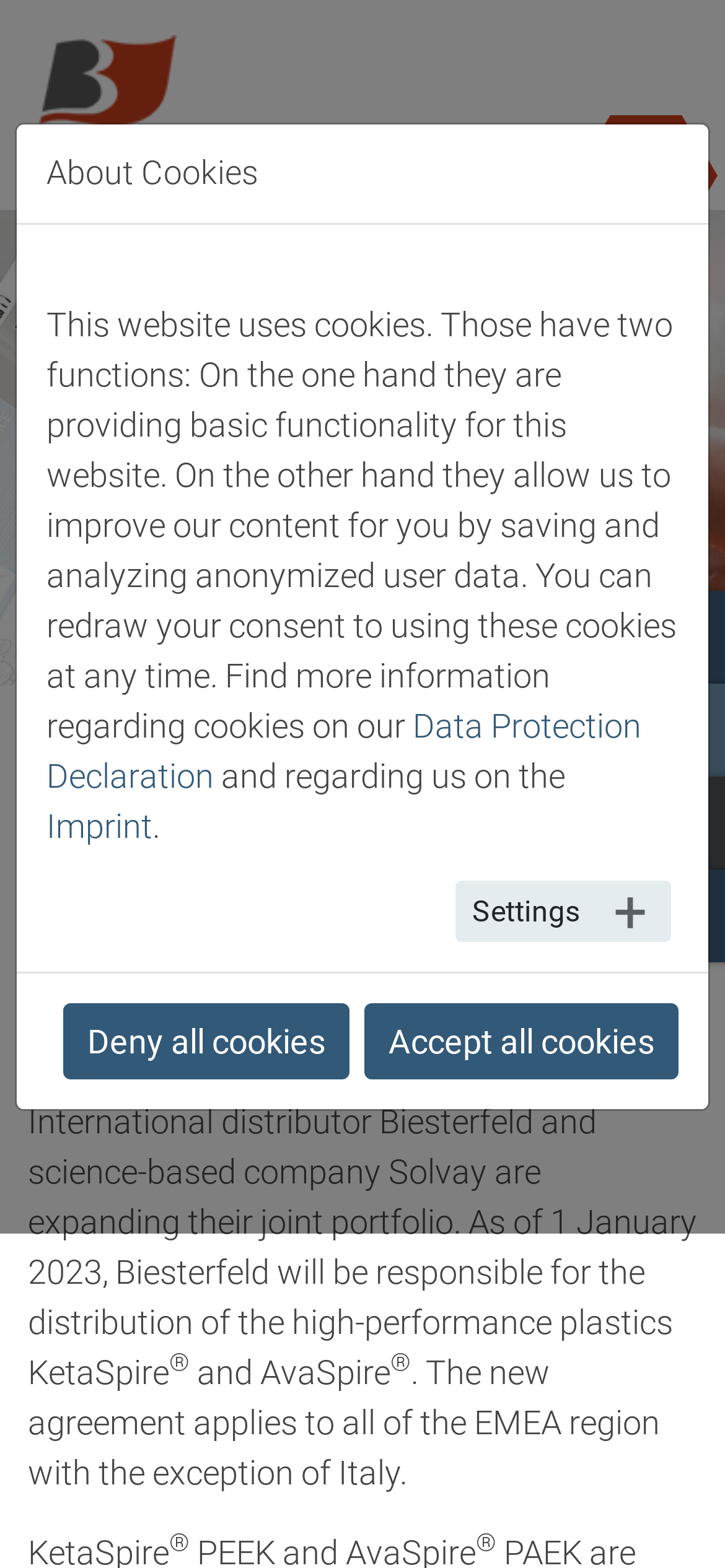Can you find the bounding box coordinates of the area I should click to execute the following instruction: "Read the Distribution of KetaSpire and AvaSpire product families from Solvay article"?

[0.105, 0.492, 0.959, 0.549]